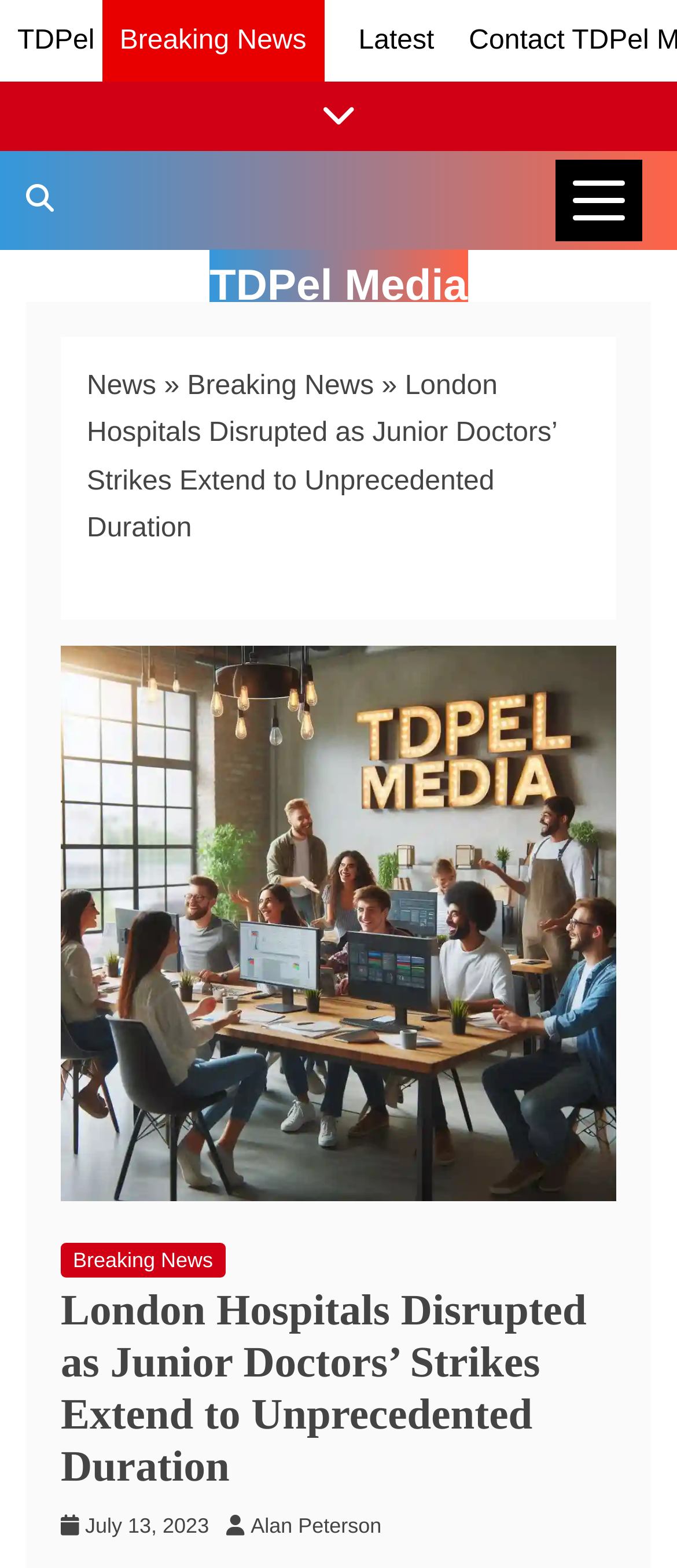Identify and provide the main heading of the webpage.

London Hospitals Disrupted as Junior Doctors’ Strikes Extend to Unprecedented Duration